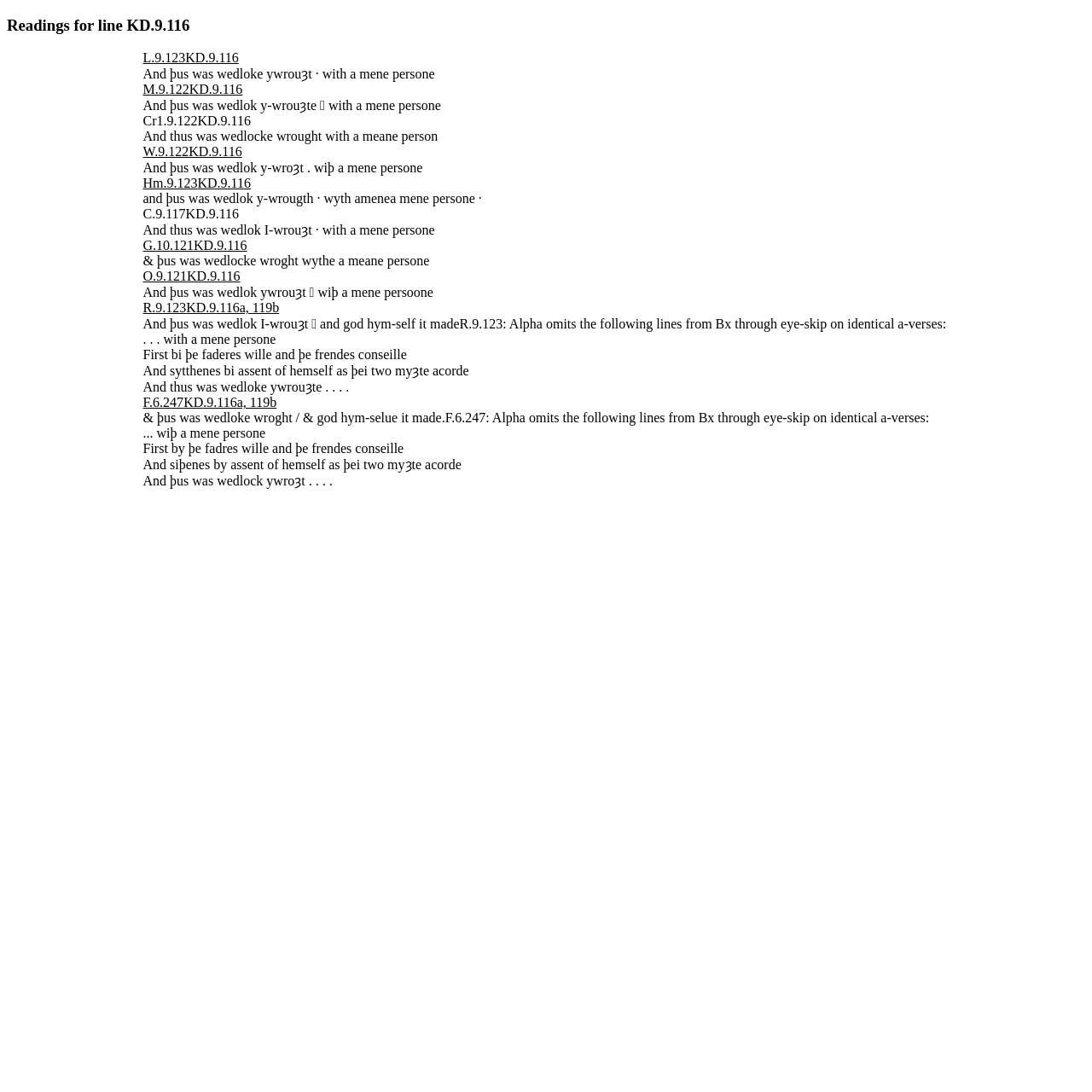Please identify the bounding box coordinates of the element that needs to be clicked to execute the following command: "Go to WHO WE ARE page". Provide the bounding box using four float numbers between 0 and 1, formatted as [left, top, right, bottom].

None